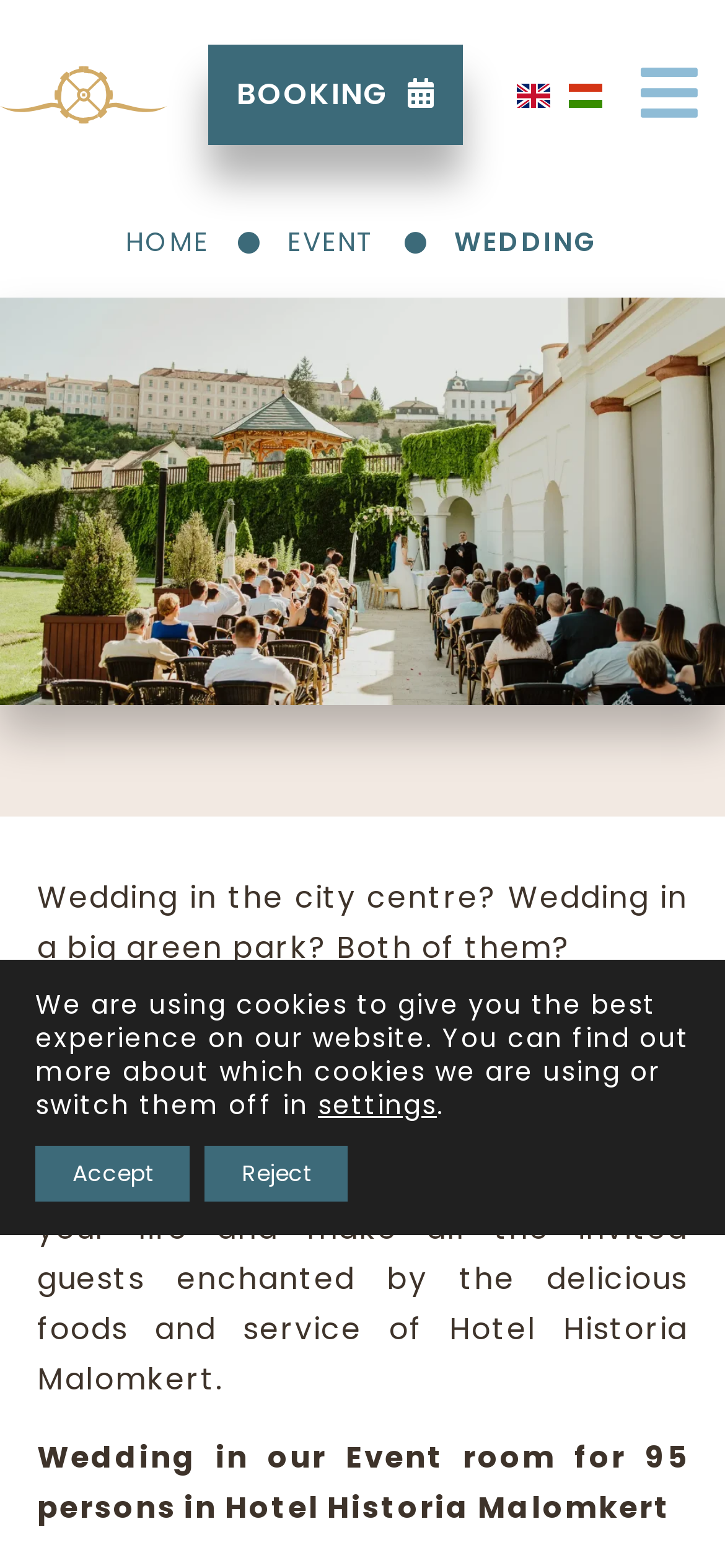What is the focus of the website?
Based on the image, provide a one-word or brief-phrase response.

Wedding services